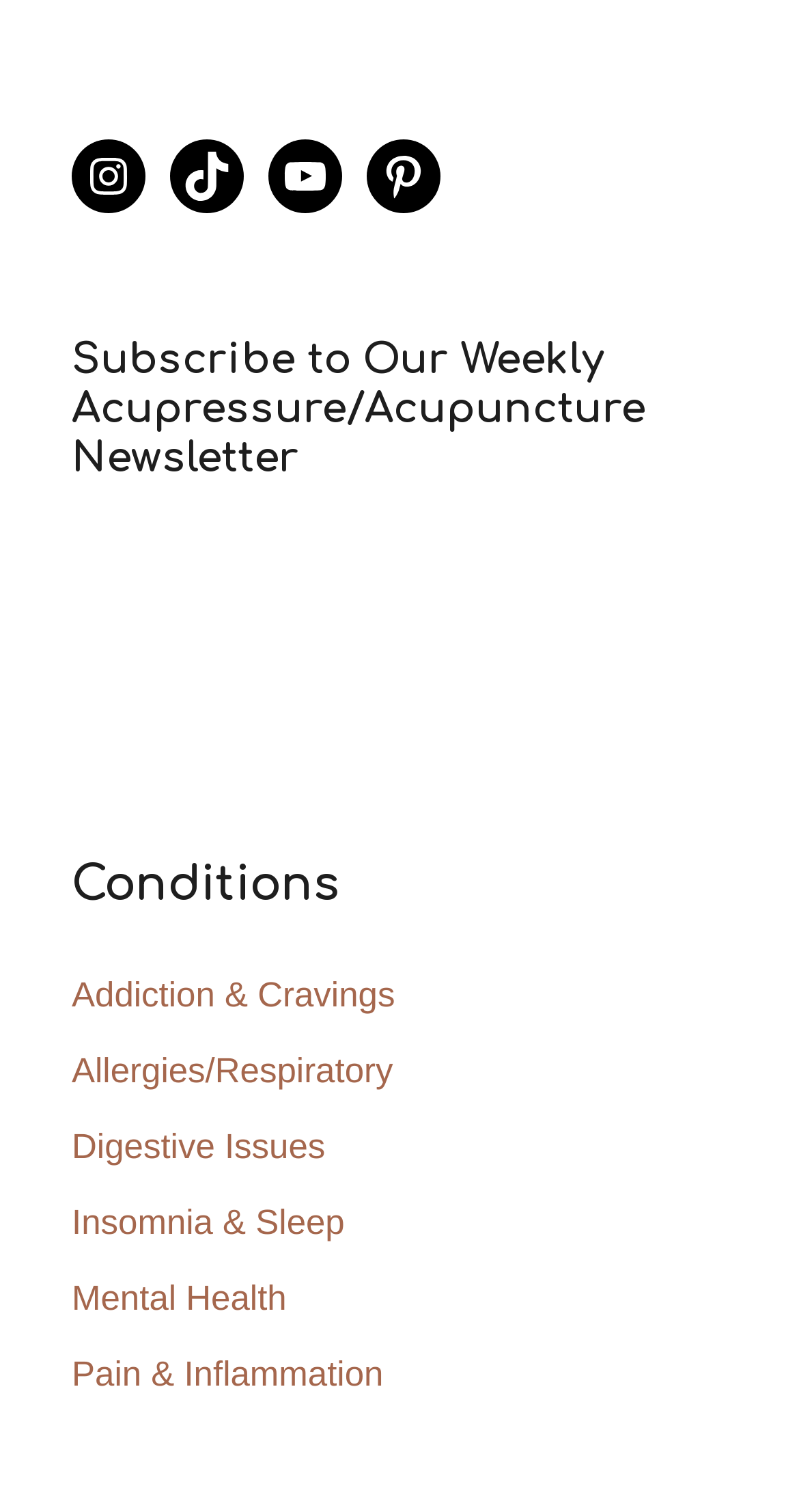Provide a brief response to the question using a single word or phrase: 
How many conditions are listed on the webpage?

6